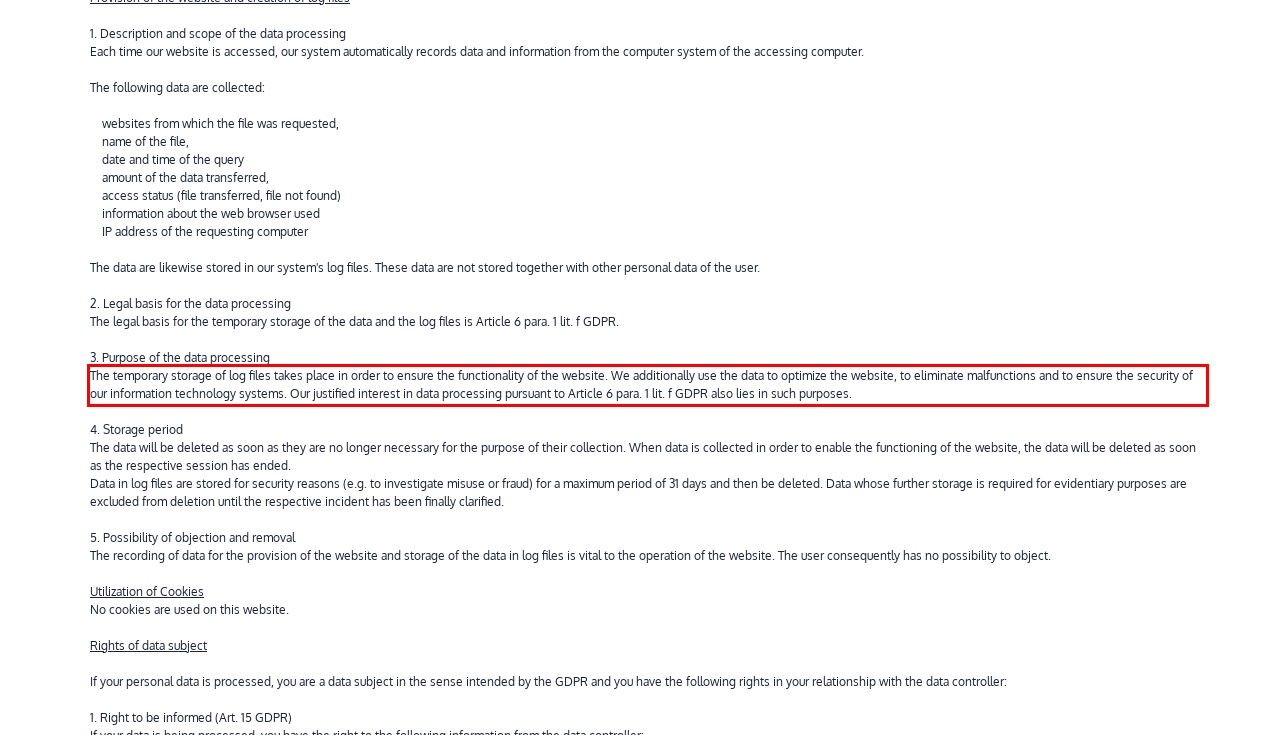Analyze the red bounding box in the provided webpage screenshot and generate the text content contained within.

The temporary storage of log files takes place in order to ensure the functionality of the website. We additionally use the data to optimize the website, to eliminate malfunctions and to ensure the security of our information technology systems. Our justified interest in data processing pursuant to Article 6 para. 1 lit. f GDPR also lies in such purposes.